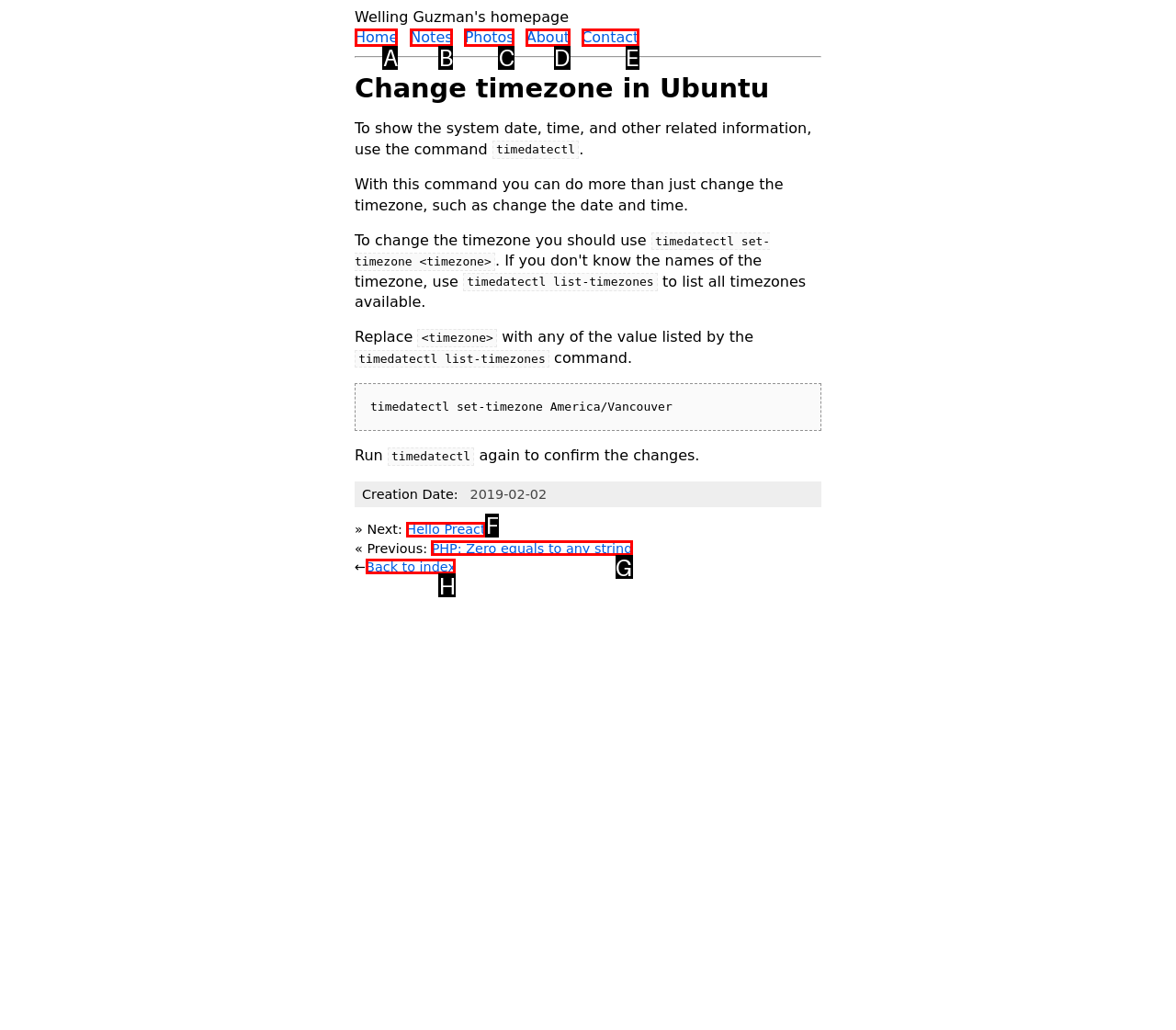Identify the correct choice to execute this task: go to home page
Respond with the letter corresponding to the right option from the available choices.

A